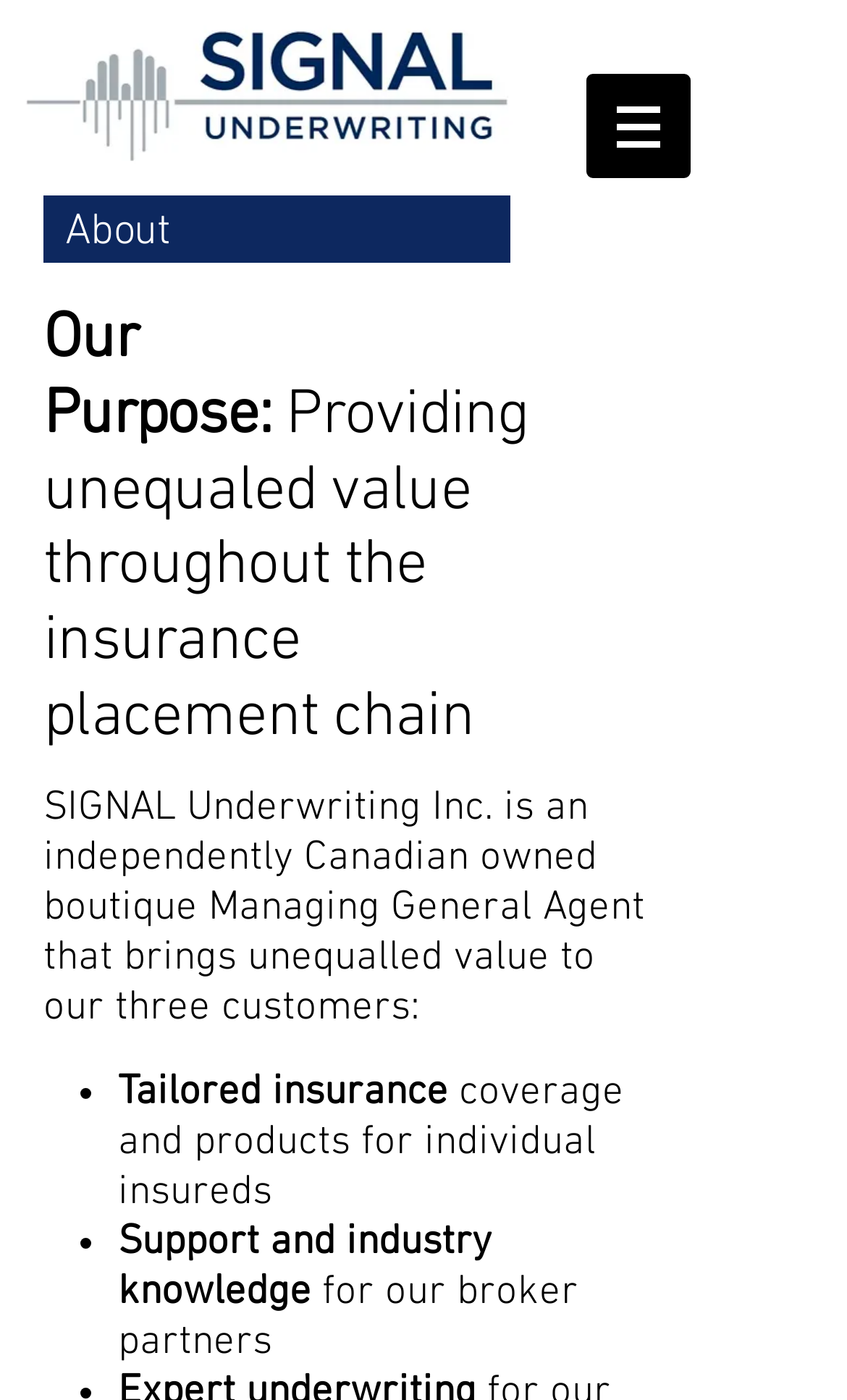What is the purpose of SIGNAL Underwriting?
Based on the content of the image, thoroughly explain and answer the question.

The purpose of SIGNAL Underwriting can be found in the heading element, which states 'Our Purpose: Providing unequaled value throughout the insurance placement chain'.